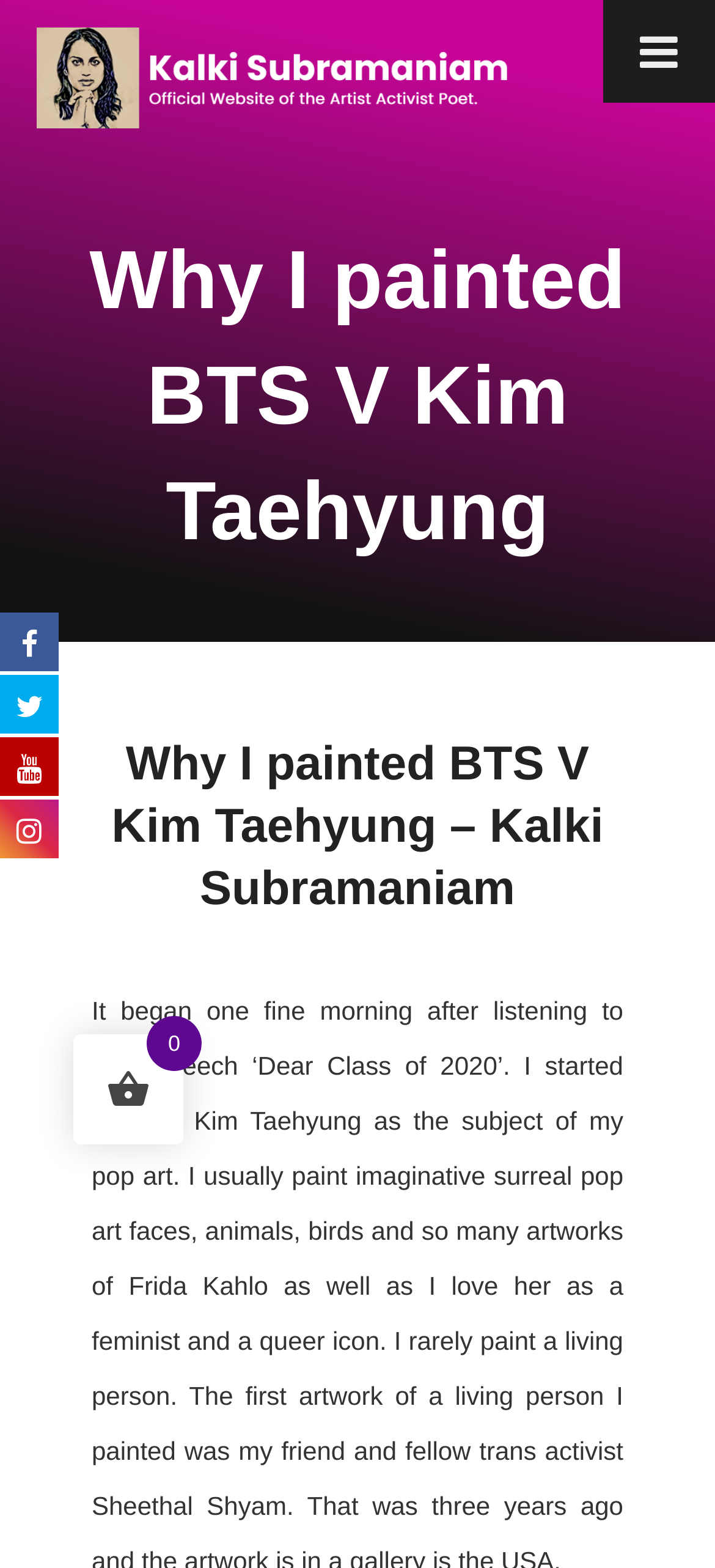Write an exhaustive caption that covers the webpage's main aspects.

The webpage is about Kalki Subramaniam's artwork, specifically a painting of BTS V Kim Taehyung. At the top-left corner, there is a link labeled "Images" accompanied by an image with the same label. Below this, there is a heading that reads "Why I painted BTS V Kim Taehyung". 

On the left side of the page, there are four social media links, represented by icons, stacked vertically. These links are positioned above the midpoint of the page. 

Further down, there is another heading that reads "Why I painted BTS V Kim Taehyung – Kalki Subramaniam". This heading is located near the top-center of the page. 

At the top-right corner, there is a button labeled "Toggle Menu".